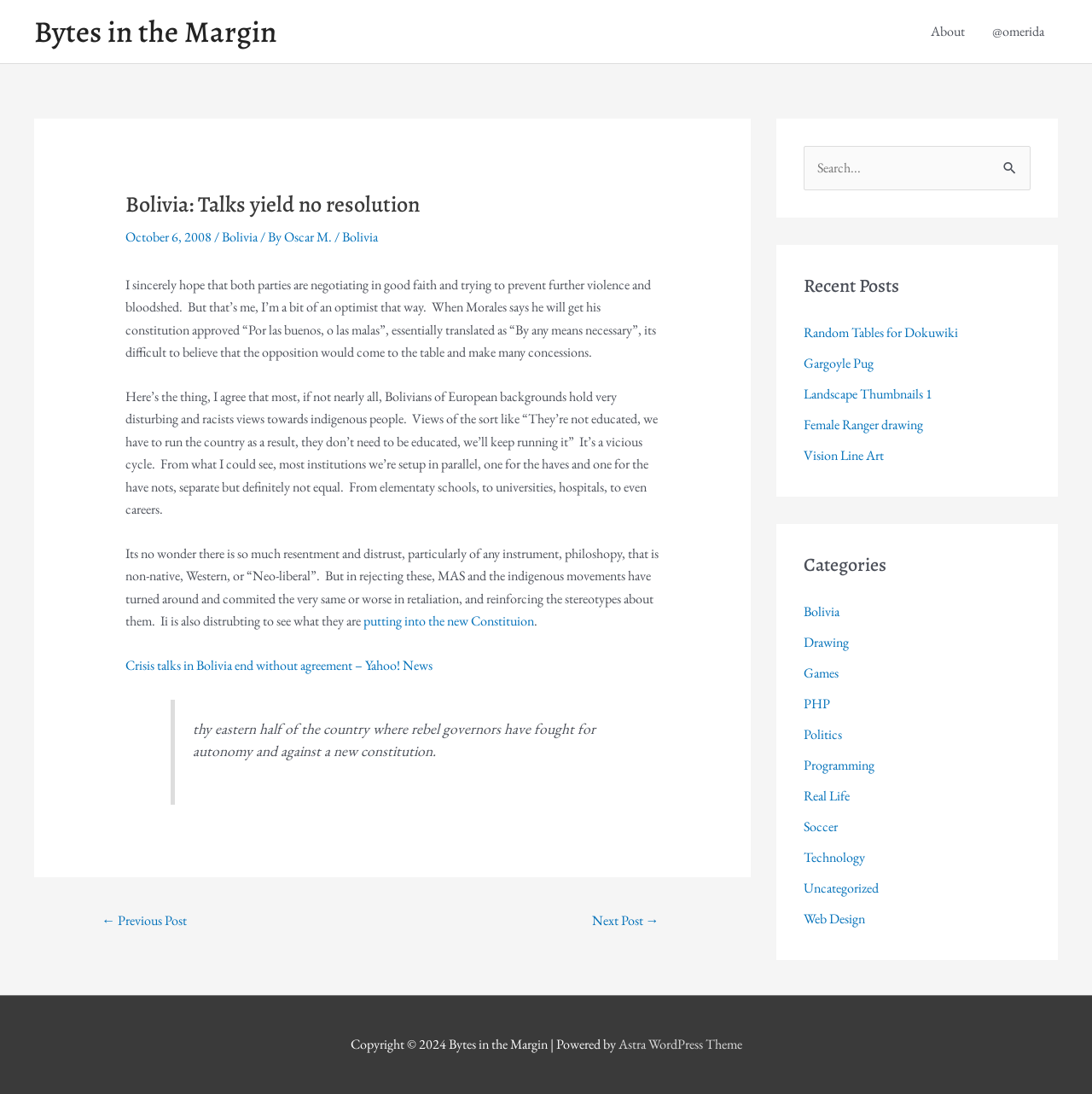Please determine the bounding box coordinates of the element's region to click in order to carry out the following instruction: "Read the article about Comey Firing". The coordinates should be four float numbers between 0 and 1, i.e., [left, top, right, bottom].

None